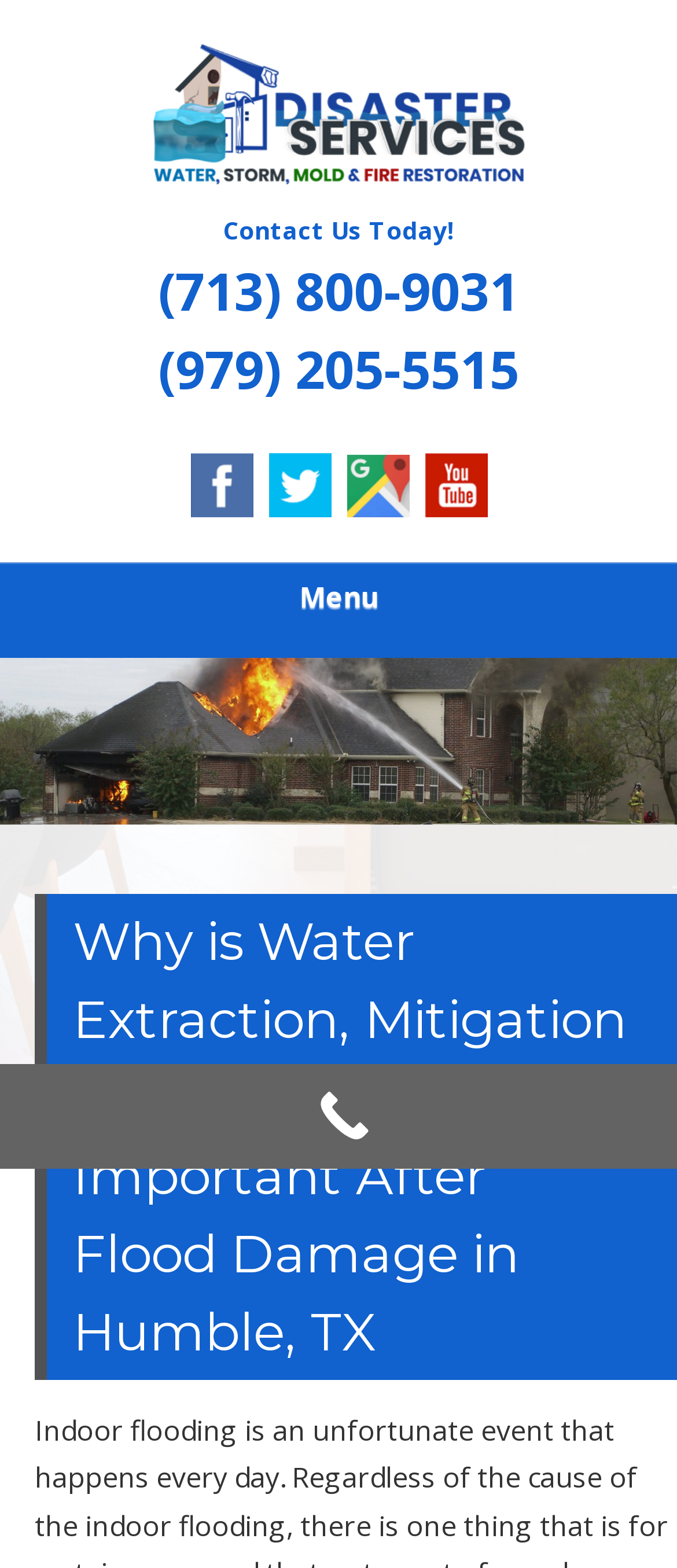What is the phone number for contact?
Give a detailed and exhaustive answer to the question.

The phone number is obtained from the StaticText '(713) 800-9031' which is located below the 'Contact Us Today!' text.